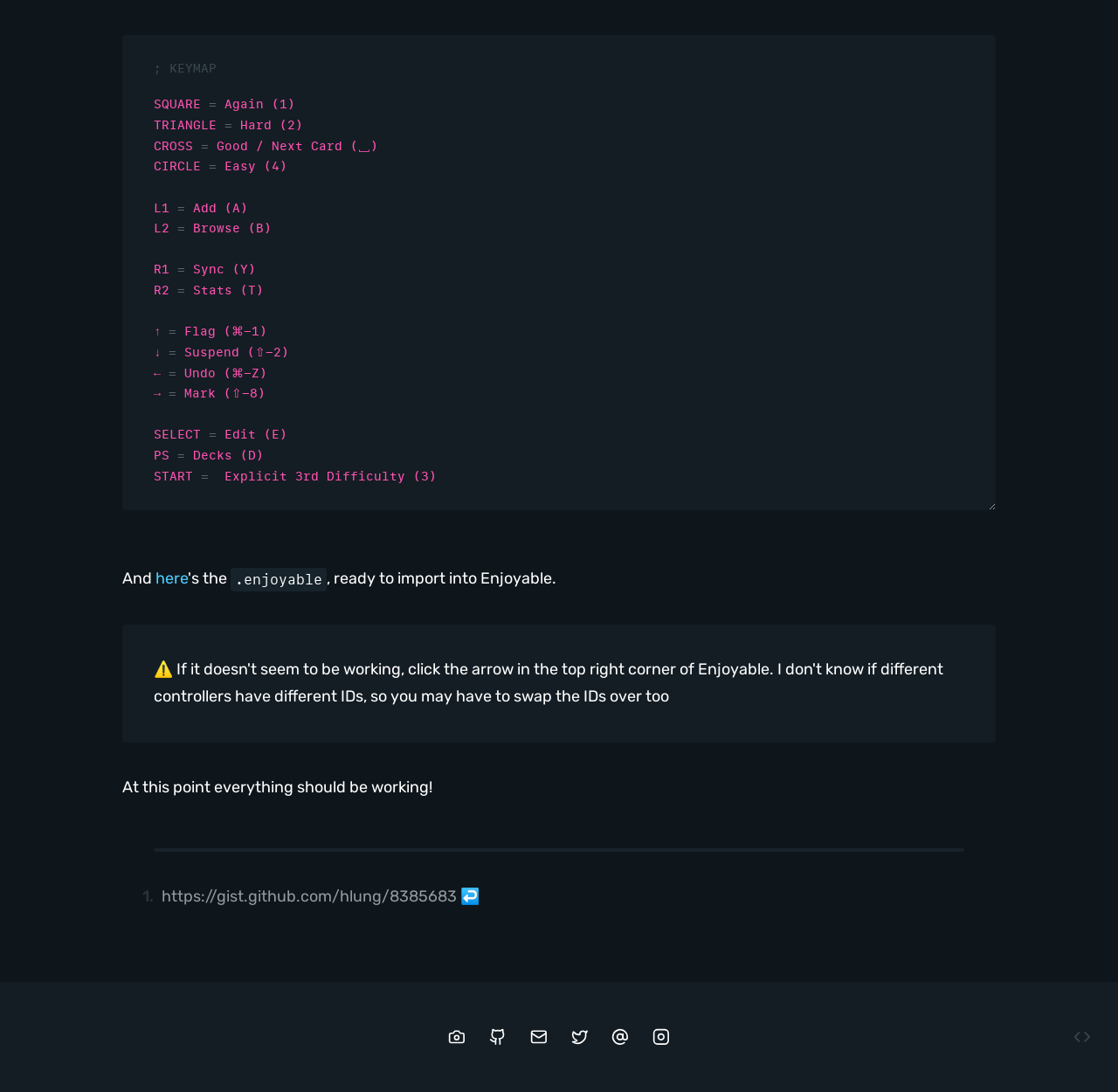For the following element description, predict the bounding box coordinates in the format (top-left x, top-left y, bottom-right x, bottom-right y). All values should be floating point numbers between 0 and 1. Description: ↩

[0.411, 0.812, 0.429, 0.83]